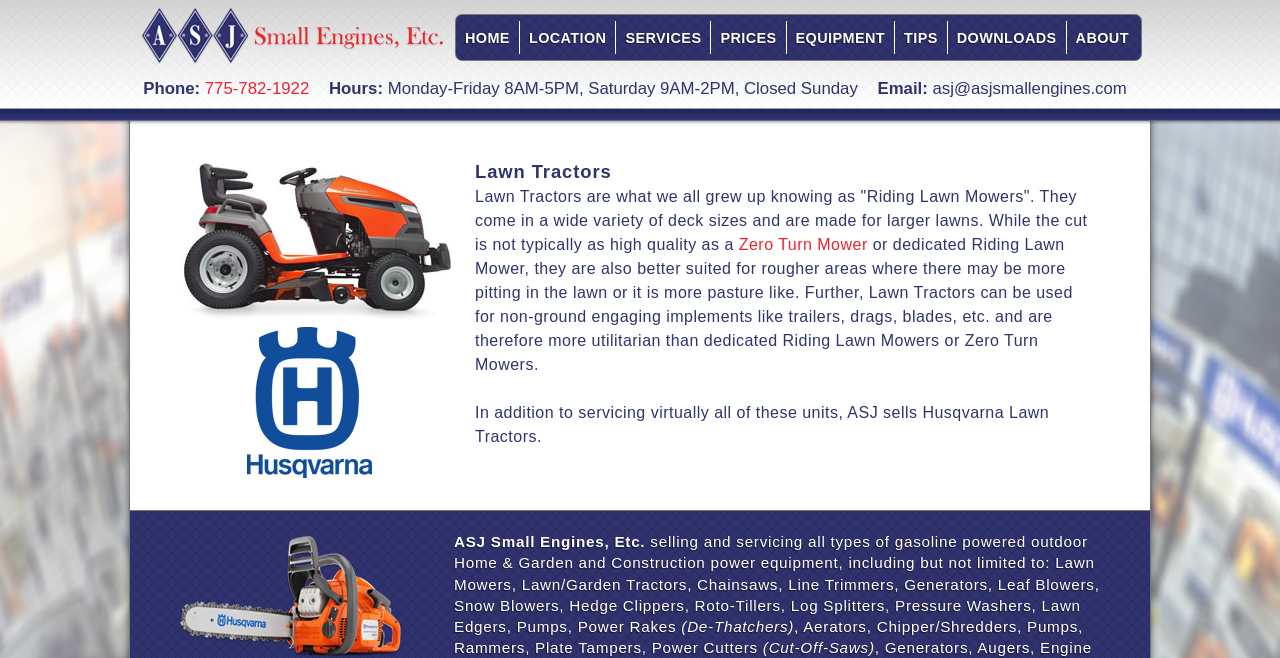Please answer the following question using a single word or phrase: What type of power equipment does ASJ Small Engines, Etc. service?

Gasoline powered outdoor Home & Garden and Construction power equipment